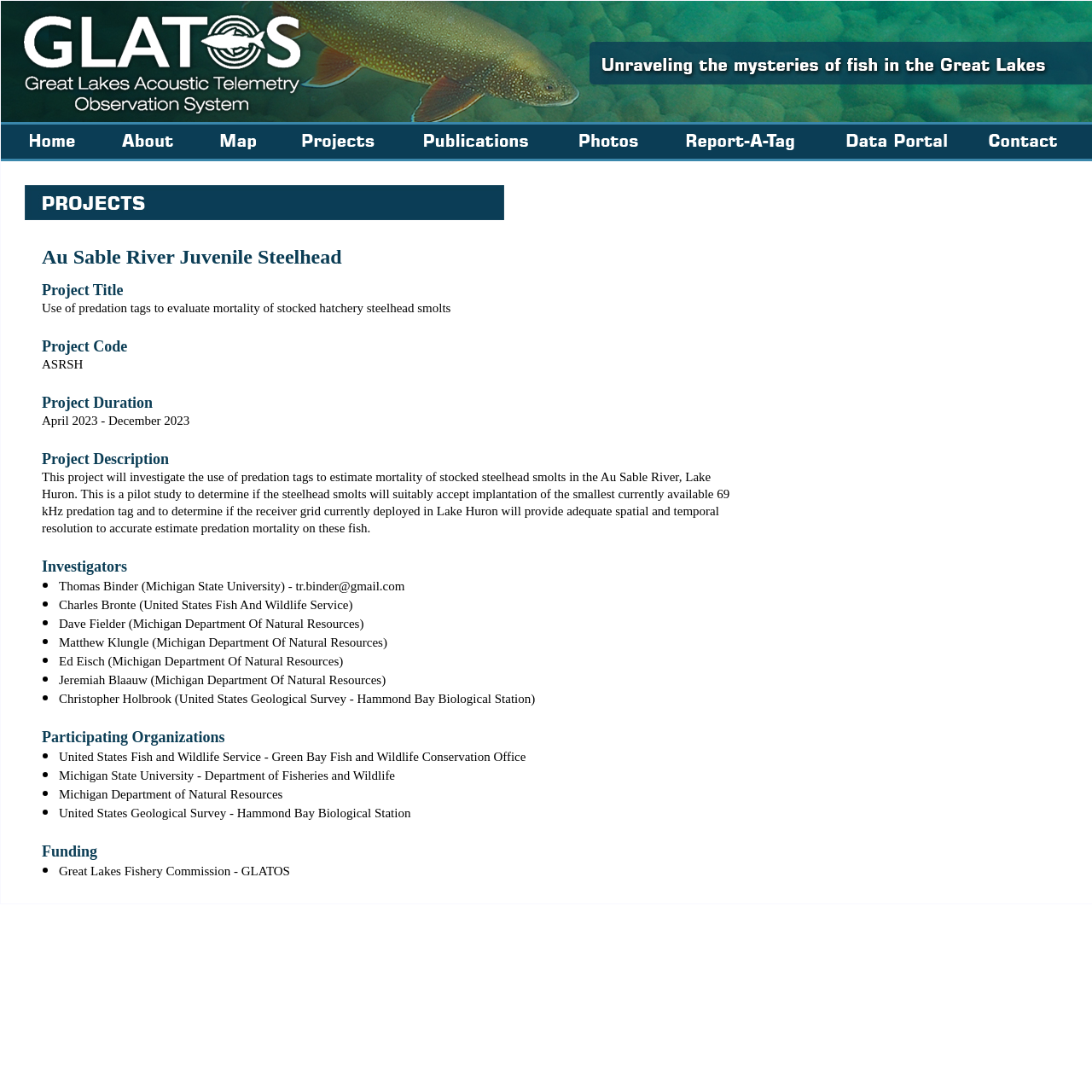Give a concise answer of one word or phrase to the question: 
How many participating organizations are there?

4